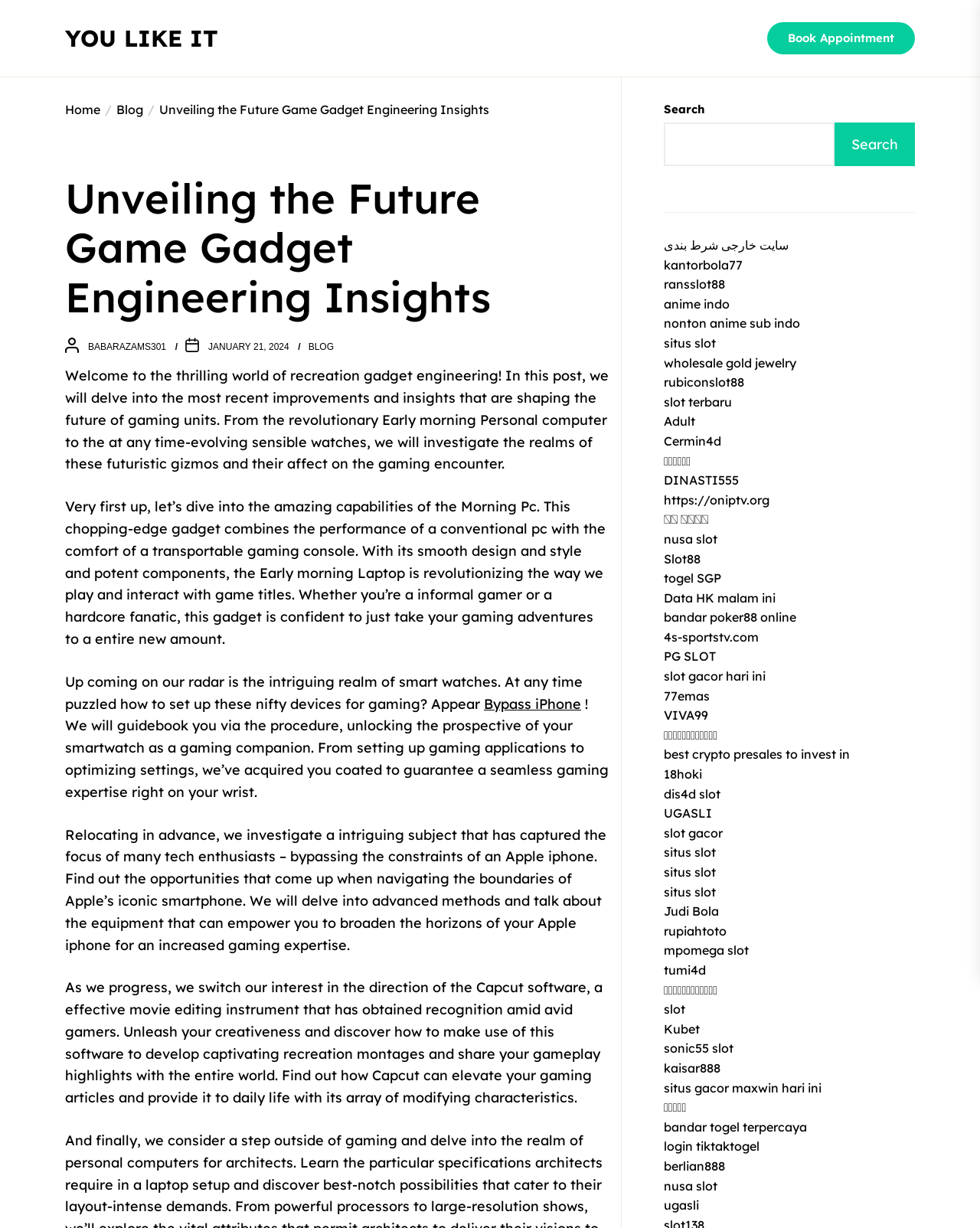Provide the bounding box coordinates of the area you need to click to execute the following instruction: "Search for something".

[0.677, 0.1, 0.852, 0.135]